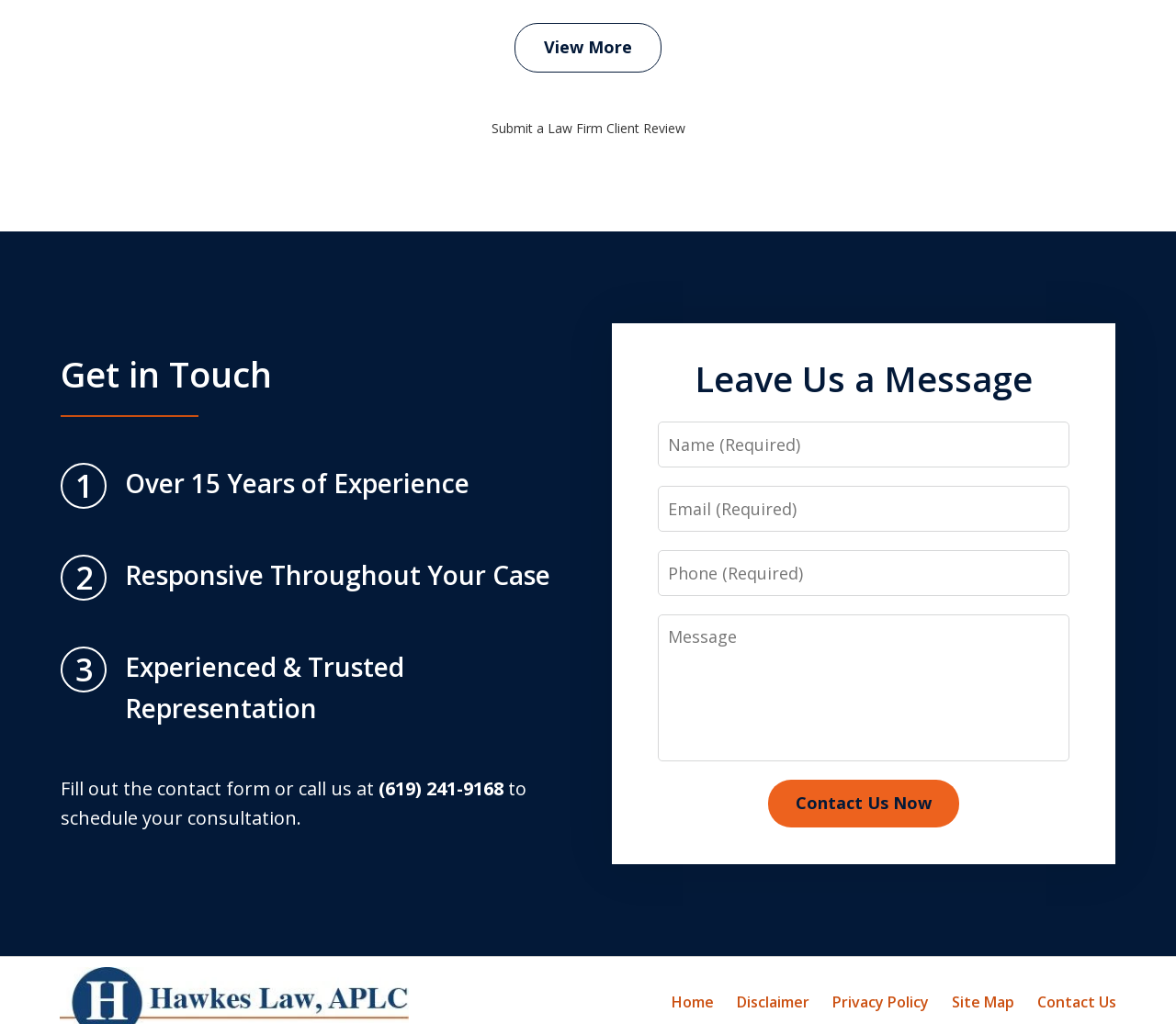What is the phone number to schedule a consultation?
Based on the visual details in the image, please answer the question thoroughly.

I found the phone number by looking at the contact information section, where it says 'Fill out the contact form or call us at' followed by the phone number '(619) 241-9168'.